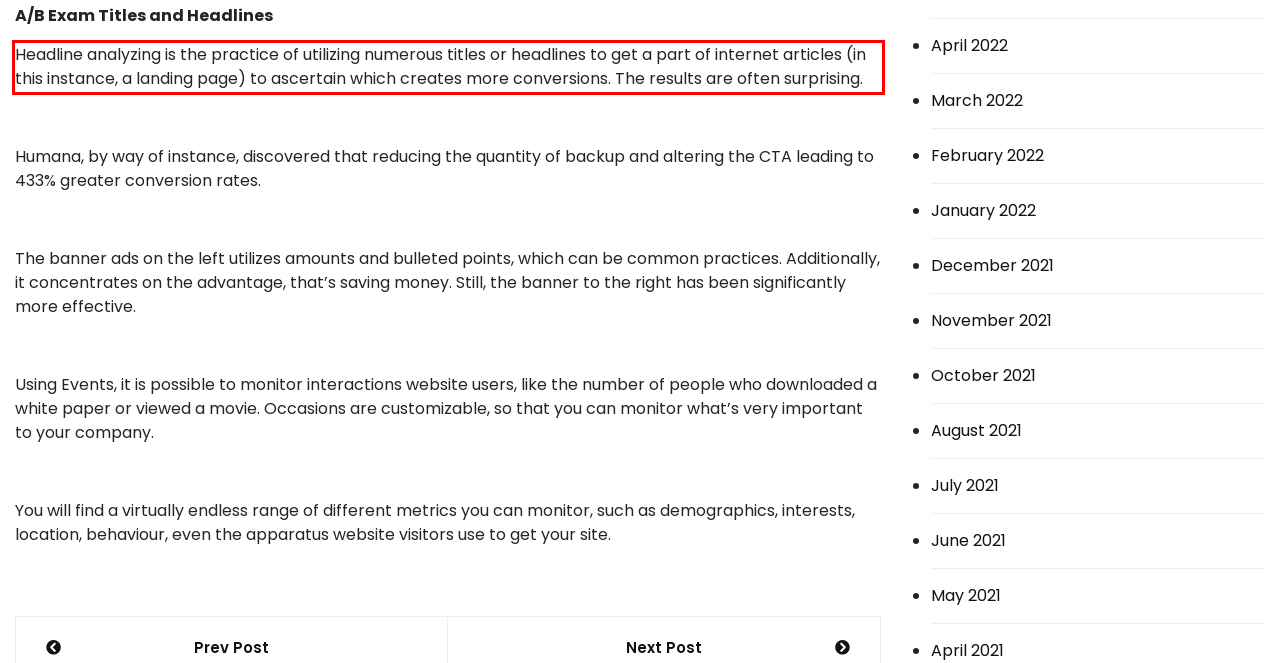Please look at the screenshot provided and find the red bounding box. Extract the text content contained within this bounding box.

Headline analyzing is the practice of utilizing numerous titles or headlines to get a part of internet articles (in this instance, a landing page) to ascertain which creates more conversions. The results are often surprising.